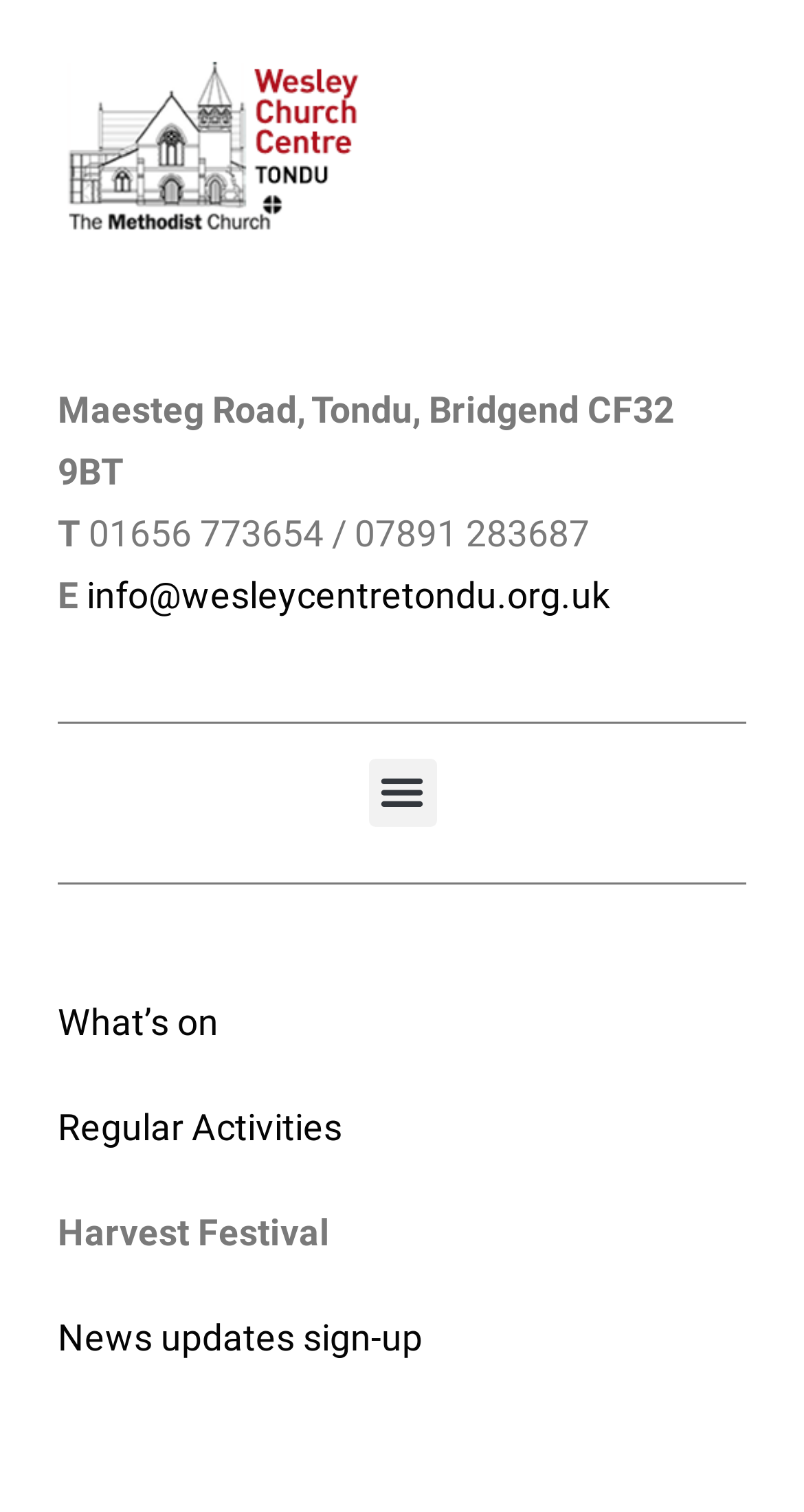Using the element description News updates sign-up, predict the bounding box coordinates for the UI element. Provide the coordinates in (top-left x, top-left y, bottom-right x, bottom-right y) format with values ranging from 0 to 1.

[0.072, 0.871, 0.526, 0.898]